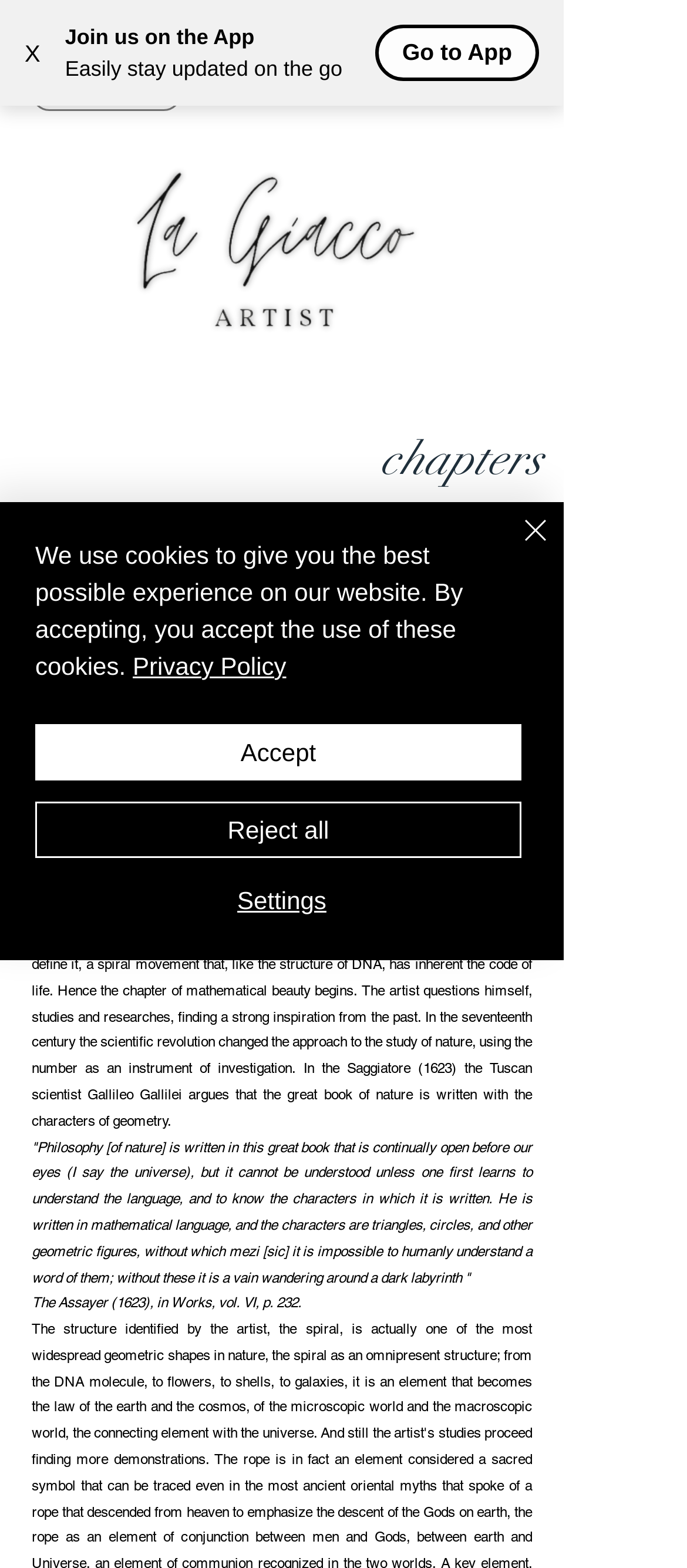What is the quote about on the page?
Please provide an in-depth and detailed response to the question.

I analyzed the long static text element on the page, which appears to be a quote, and determined that it is discussing the philosophy of nature, as indicated by the phrase 'Philosophy [of nature] is written in this great book'.